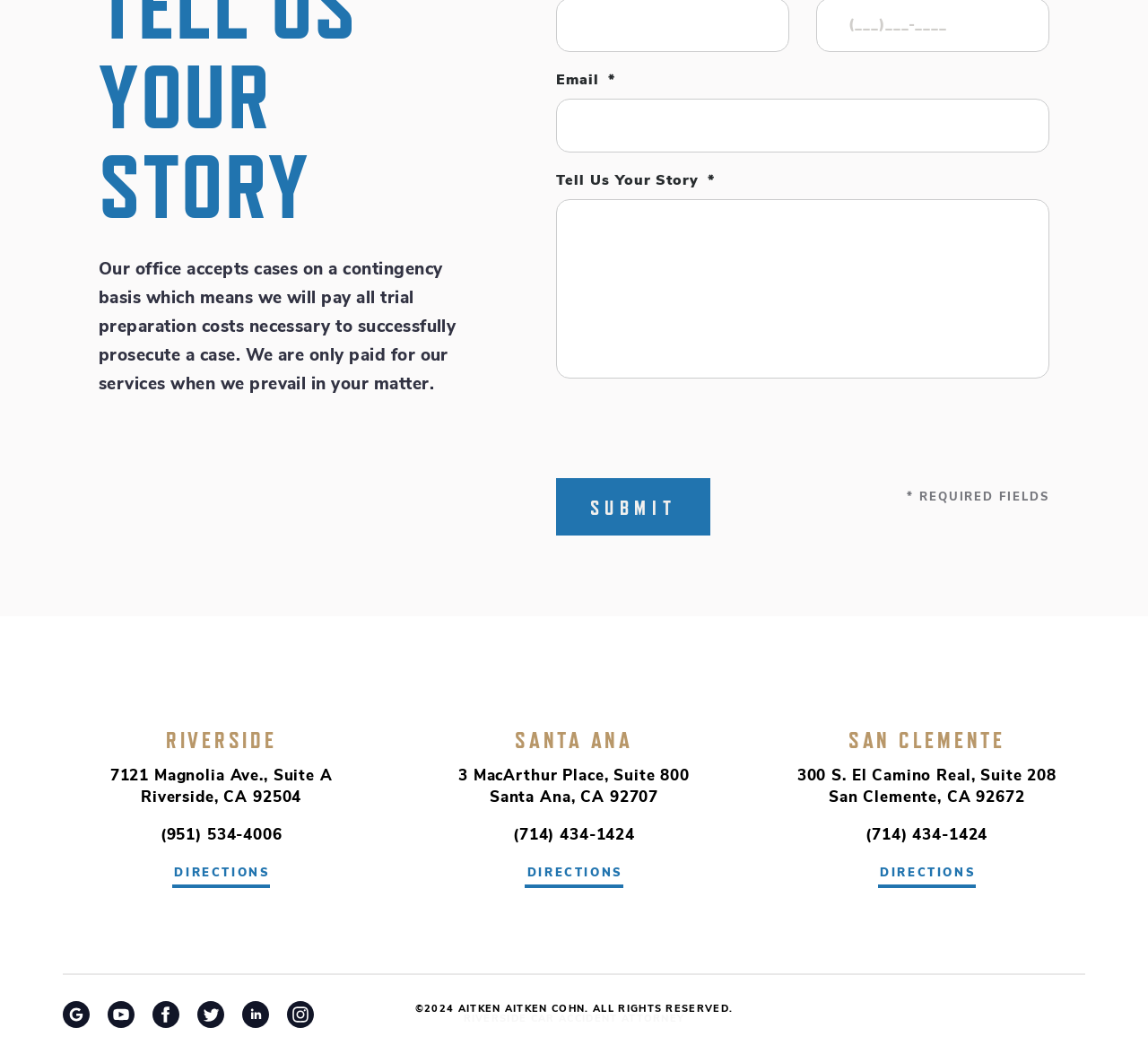Identify the bounding box coordinates of the specific part of the webpage to click to complete this instruction: "Submit the form".

[0.484, 0.454, 0.619, 0.508]